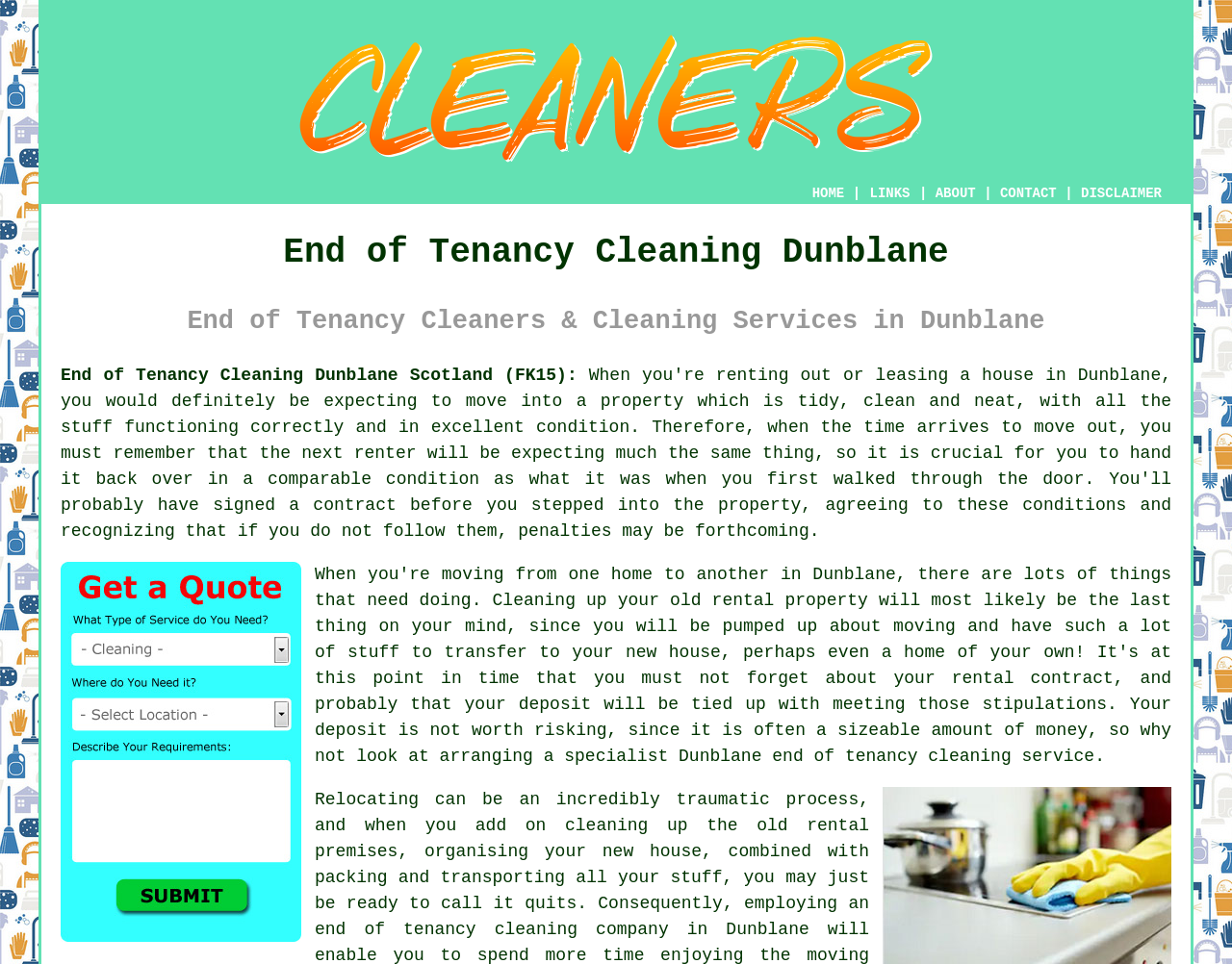Respond to the following question with a brief word or phrase:
What can you get from the cleaning service?

Free quotes